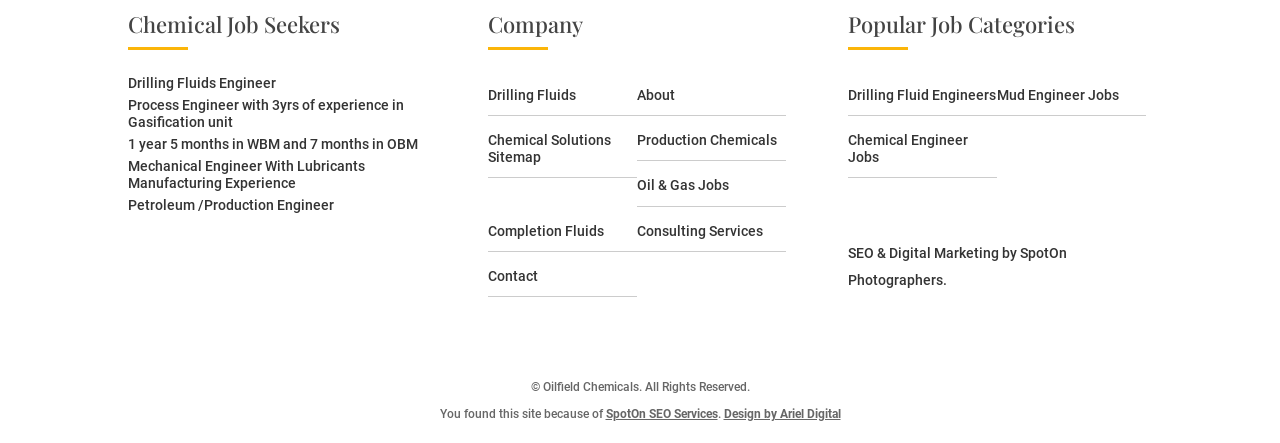Find the UI element described as: "SEO & Digital Marketing" and predict its bounding box coordinates. Ensure the coordinates are four float numbers between 0 and 1, [left, top, right, bottom].

[0.663, 0.552, 0.781, 0.588]